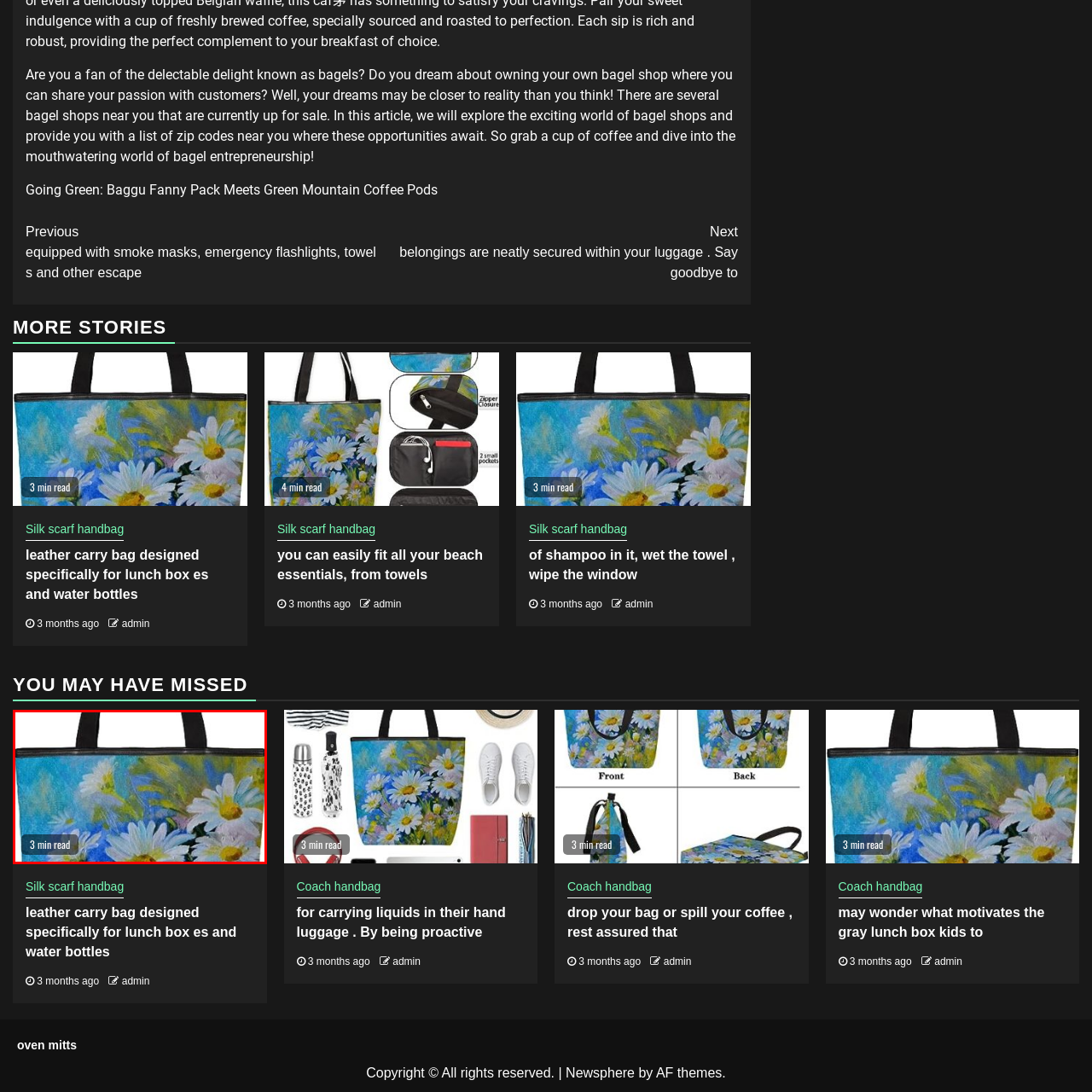Direct your attention to the image contained by the red frame and provide a detailed response to the following question, utilizing the visual data from the image:
What is the purpose of the label '3 min read'?

The presence of the label '3 min read' suggests that this image is part of an article or feature, and the label is indicating the estimated time it would take to read the article, implying that readers can explore more about this eye-catching accessory.